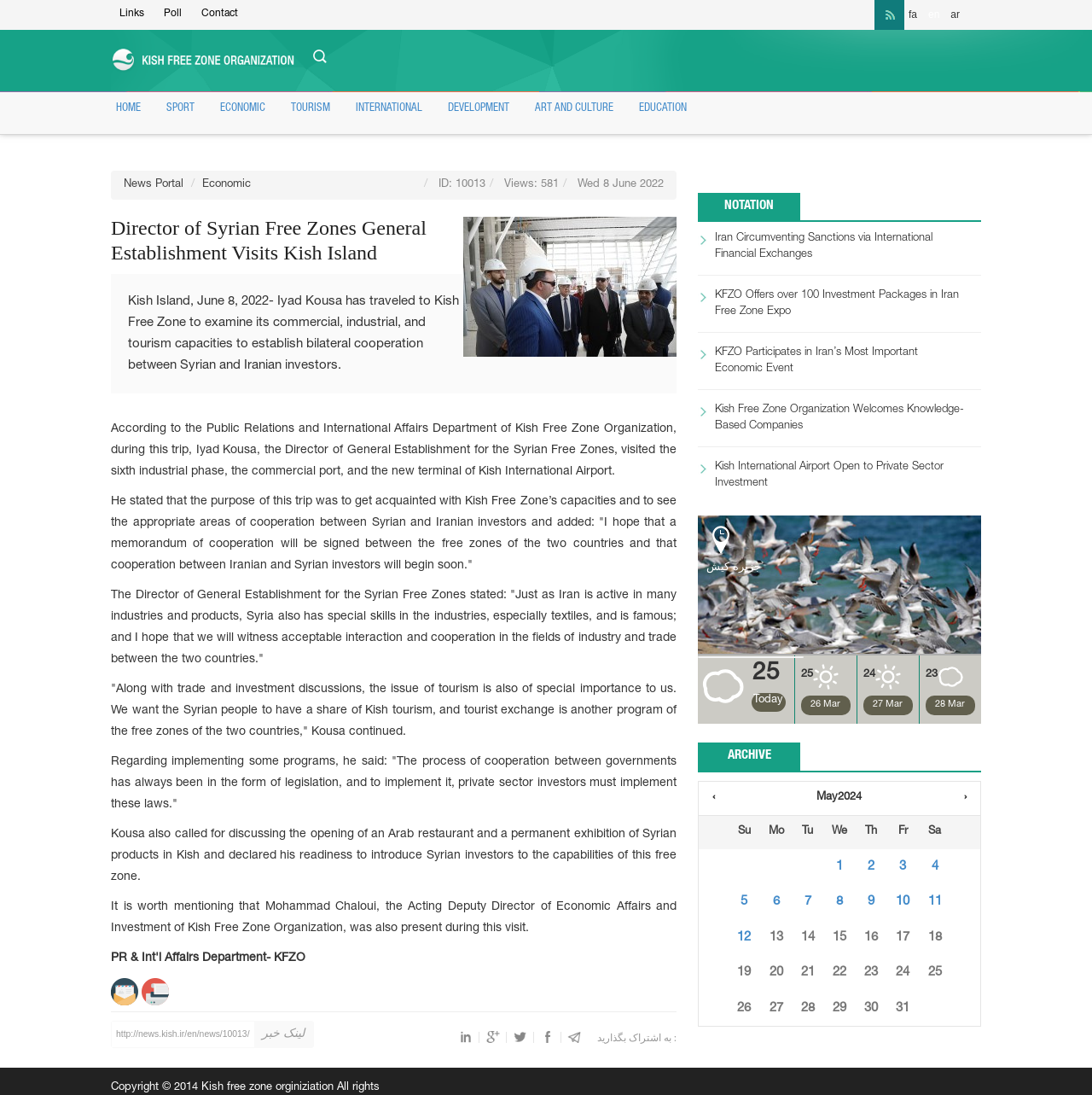Locate the bounding box coordinates of the item that should be clicked to fulfill the instruction: "Visit the ECONOMIC section".

[0.197, 0.094, 0.262, 0.104]